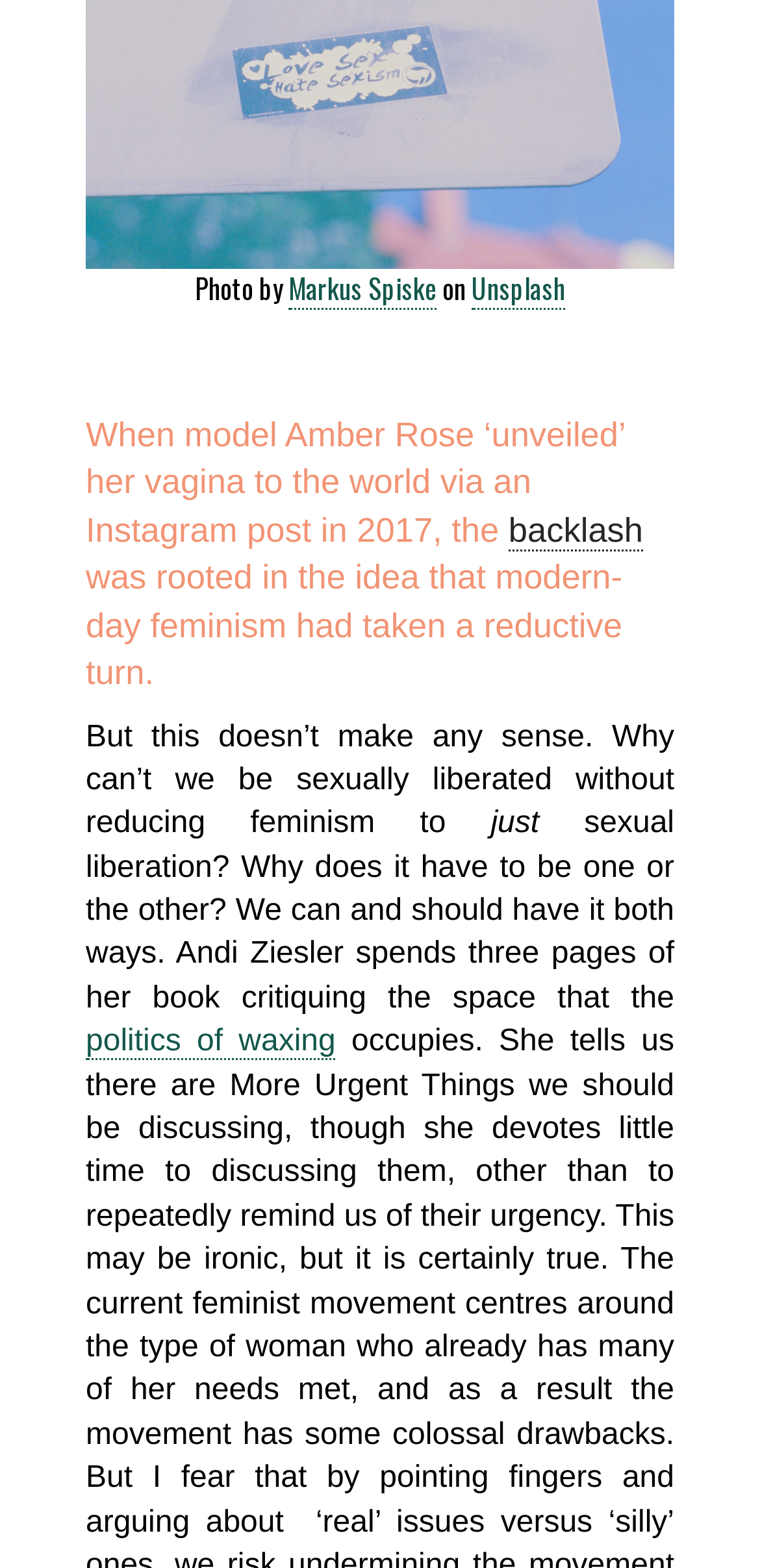Please specify the bounding box coordinates in the format (top-left x, top-left y, bottom-right x, bottom-right y), with all values as floating point numbers between 0 and 1. Identify the bounding box of the UI element described by: Unsplash

[0.621, 0.17, 0.744, 0.198]